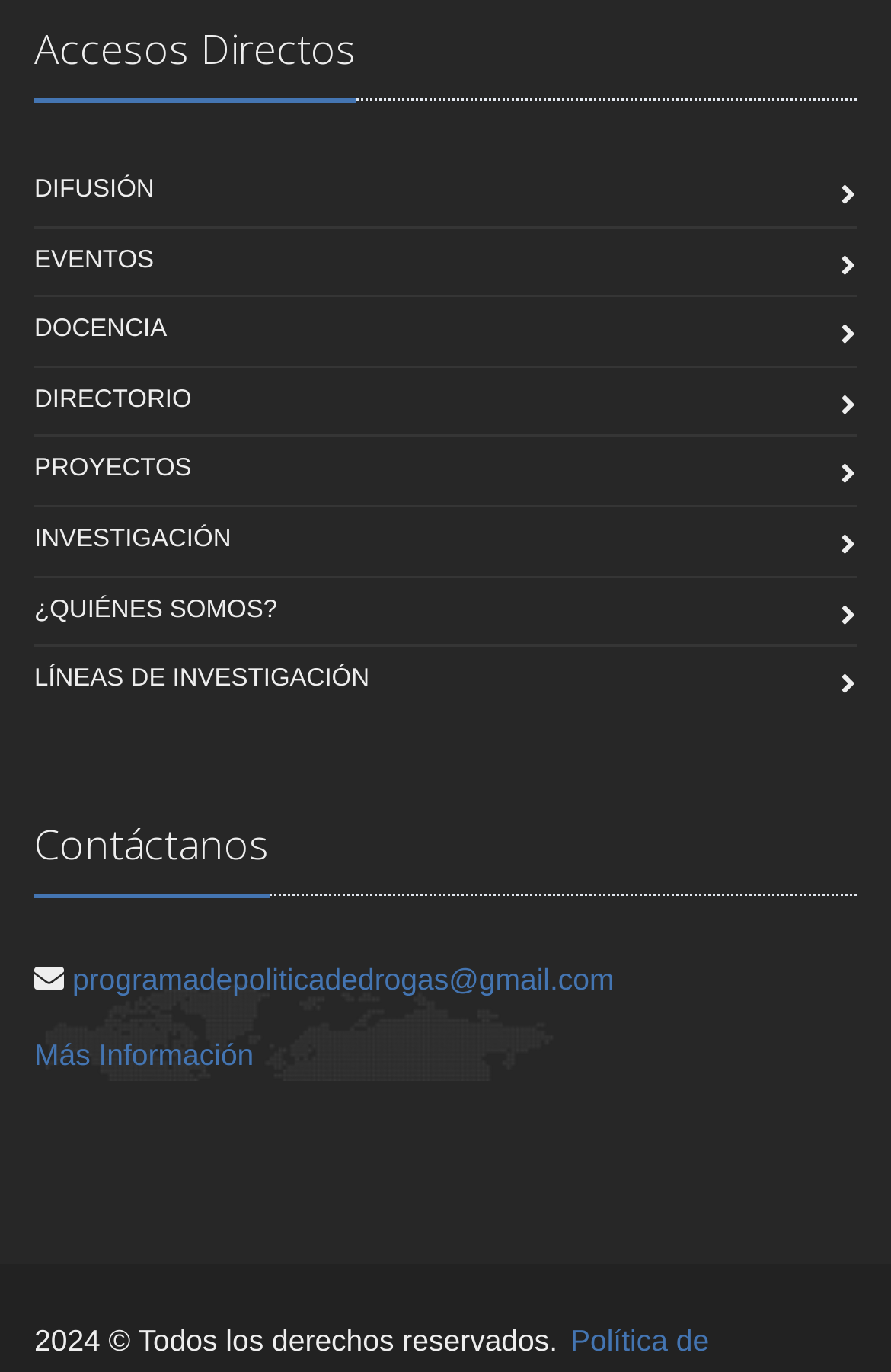Please identify the bounding box coordinates of the element I need to click to follow this instruction: "View EVENTOS".

[0.038, 0.166, 0.173, 0.215]